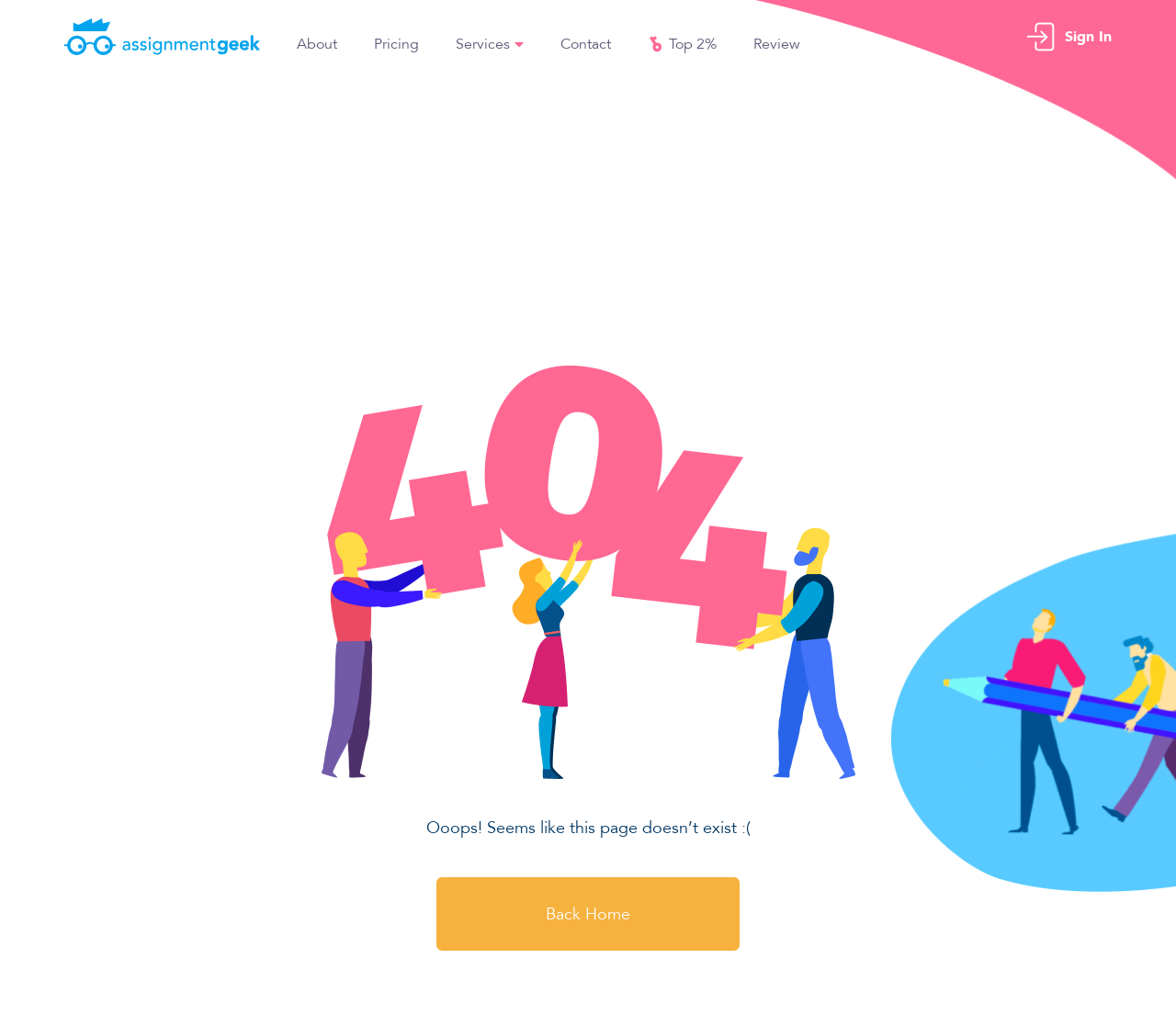Where can the user go if they want to return to the homepage?
Can you provide an in-depth and detailed response to the question?

The user can click on the 'Back Home' link located at the bottom of the webpage to return to the homepage. This link is likely to redirect the user to the main page of the website.